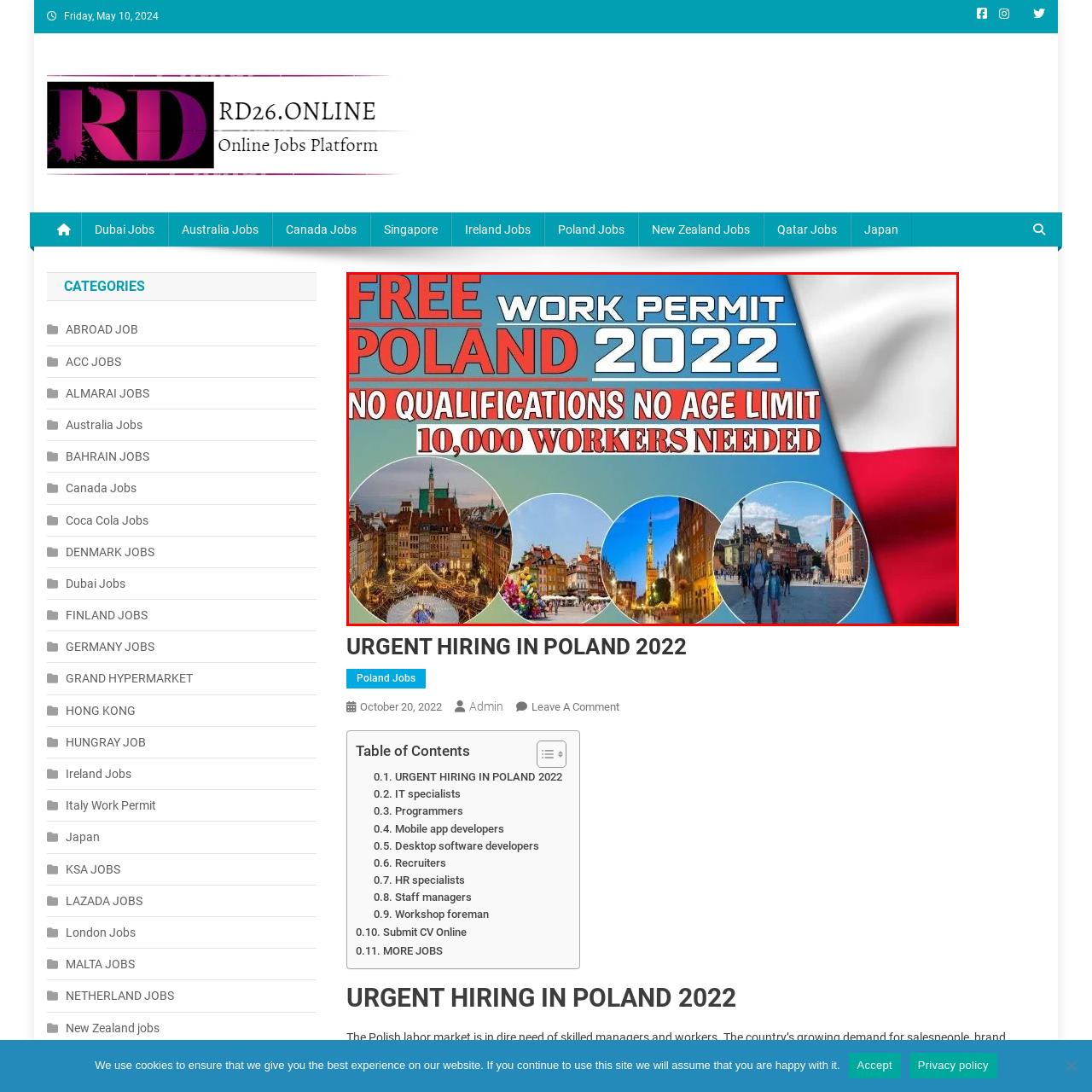How many workers are needed according to the advertisement? Look at the image outlined by the red bounding box and provide a succinct answer in one word or a brief phrase.

10,000